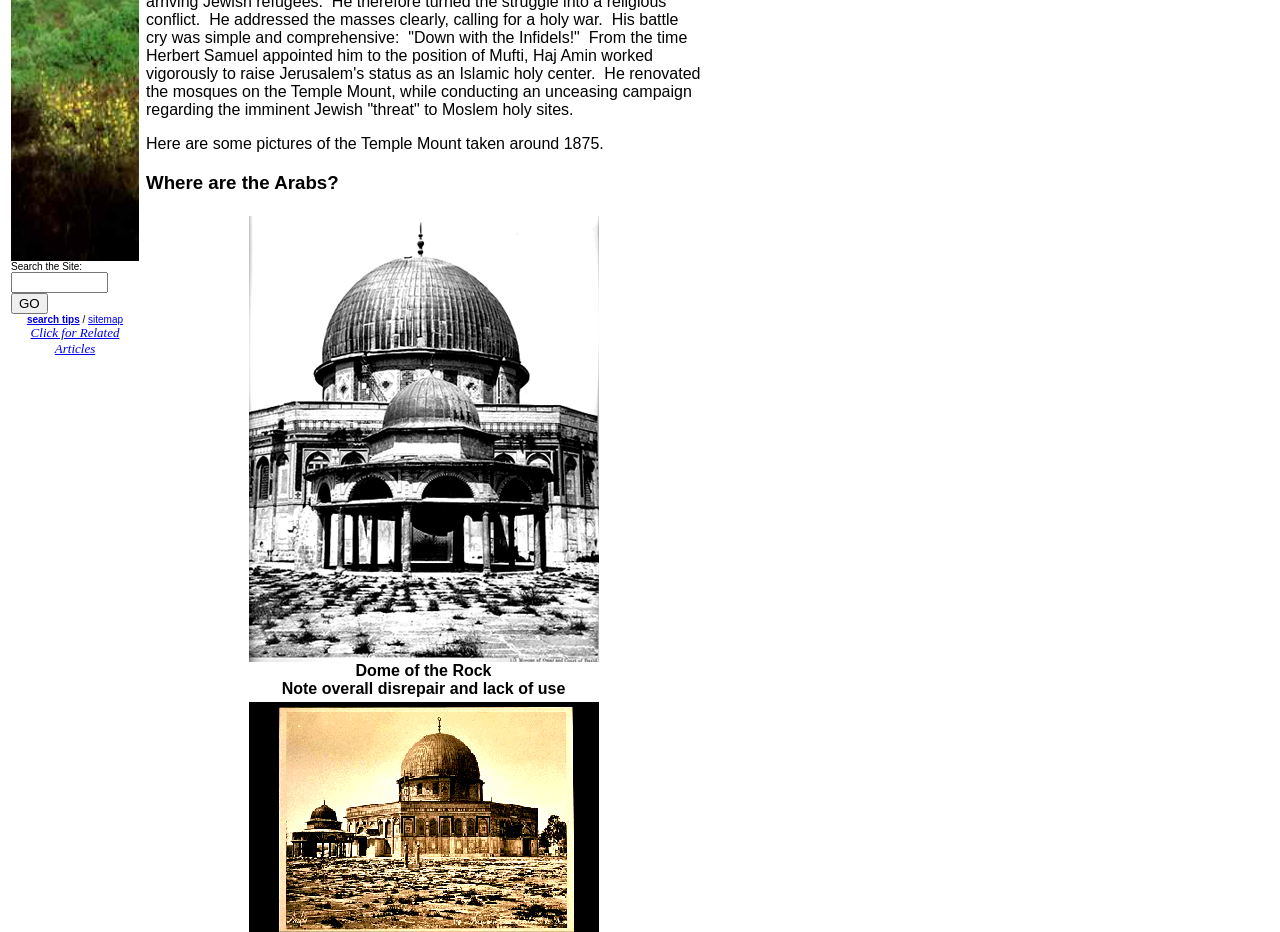Determine the bounding box for the HTML element described here: "parent_node: Search the Site: name="keys"". The coordinates should be given as [left, top, right, bottom] with each number being a float between 0 and 1.

[0.009, 0.292, 0.084, 0.314]